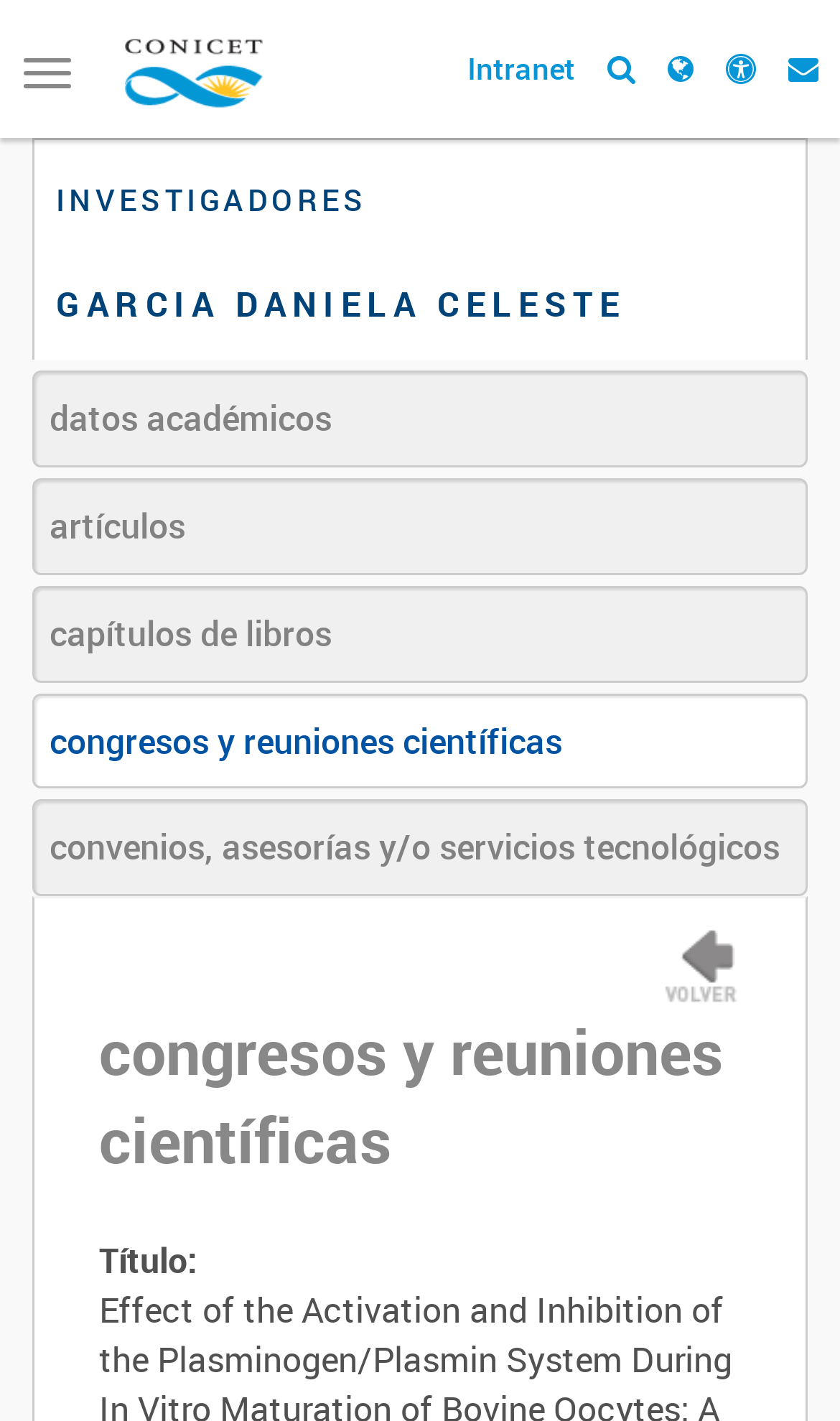Using the description "parent_node: Toggle navigation", locate and provide the bounding box of the UI element.

[0.113, 0.003, 0.341, 0.1]